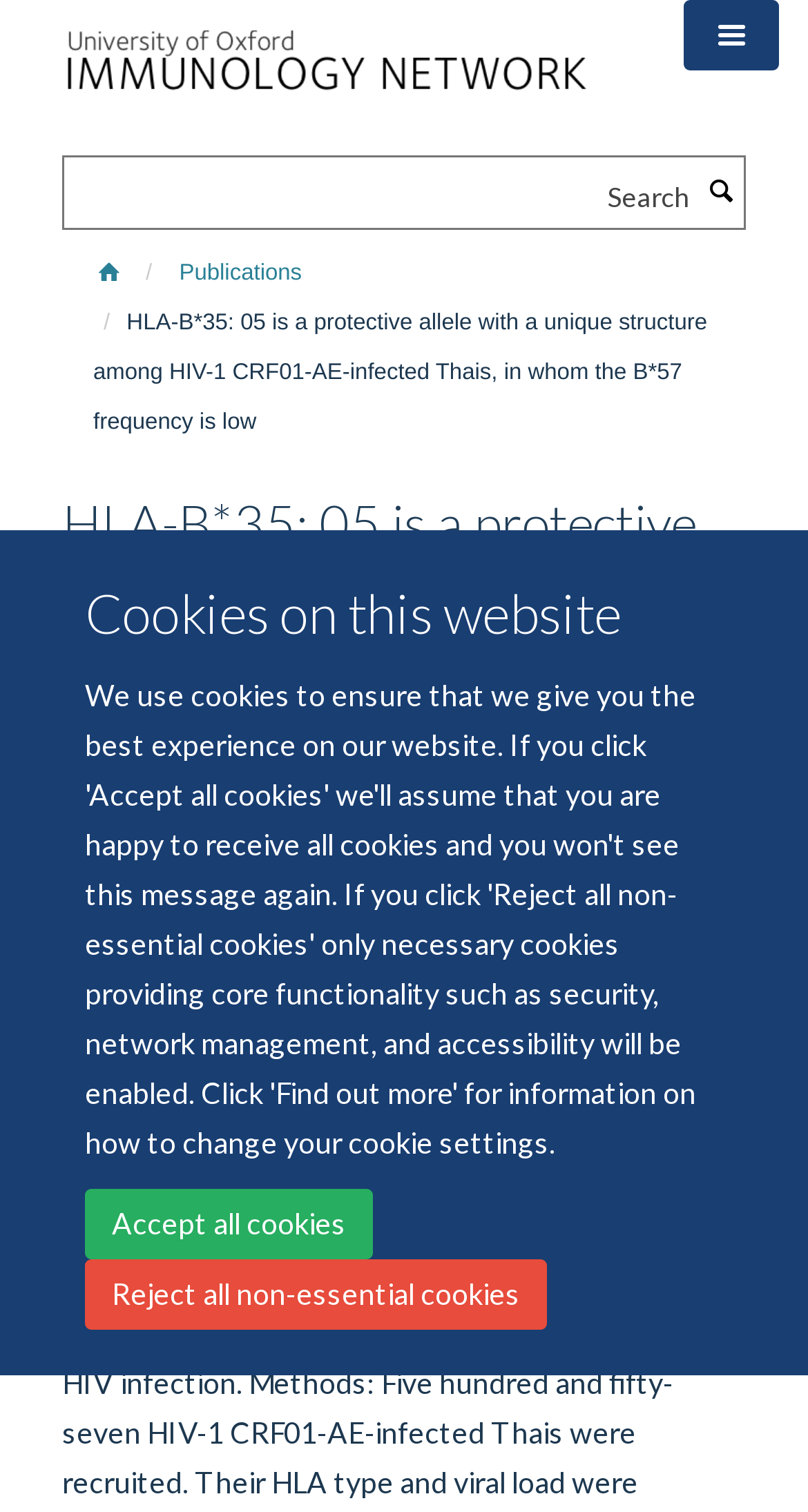Please provide a one-word or phrase answer to the question: 
What is the purpose of the search box?

Search